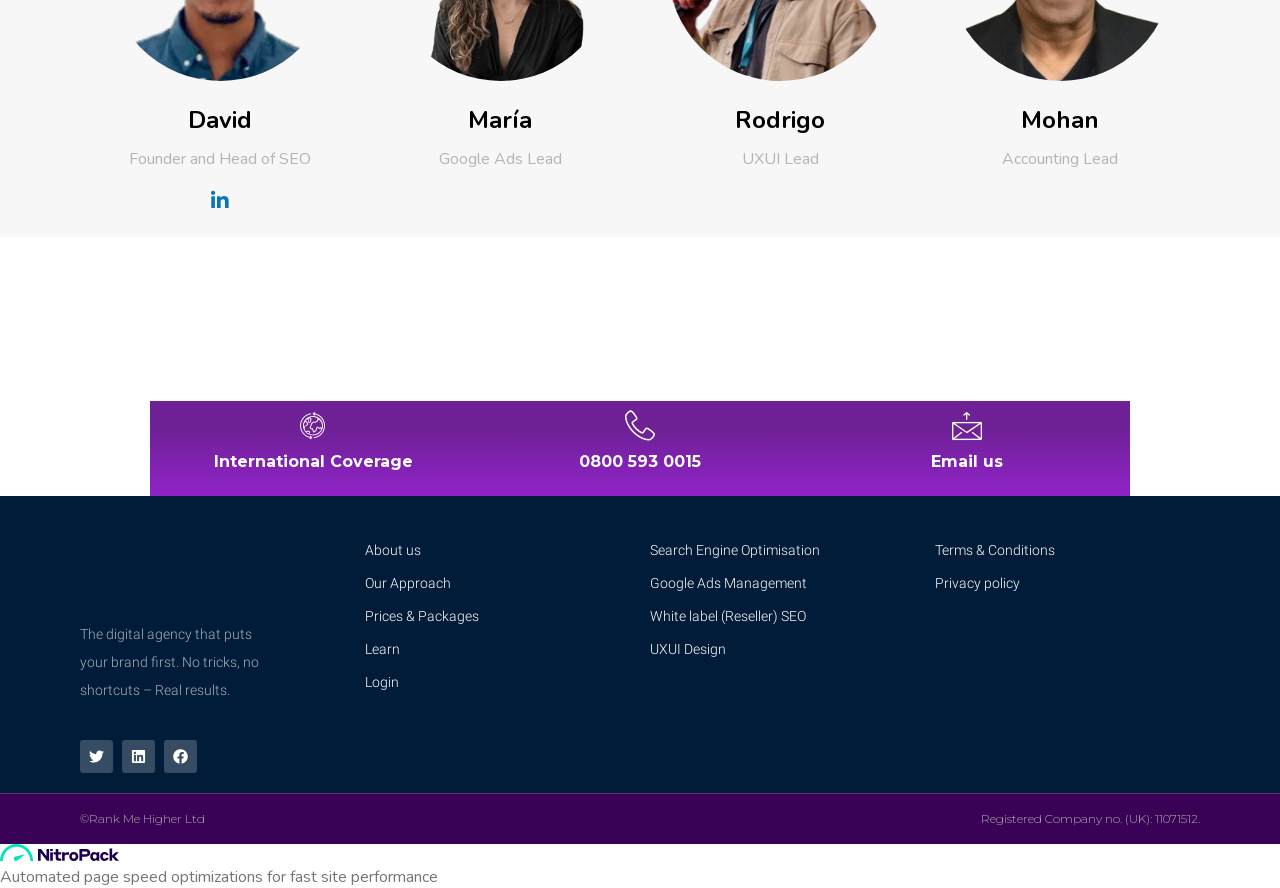How many social media links are there?
Please respond to the question with as much detail as possible.

I found the answer by counting the number of link elements with the text 'Twitter', 'Linkedin', and 'Facebook' which are located under the same parent element.